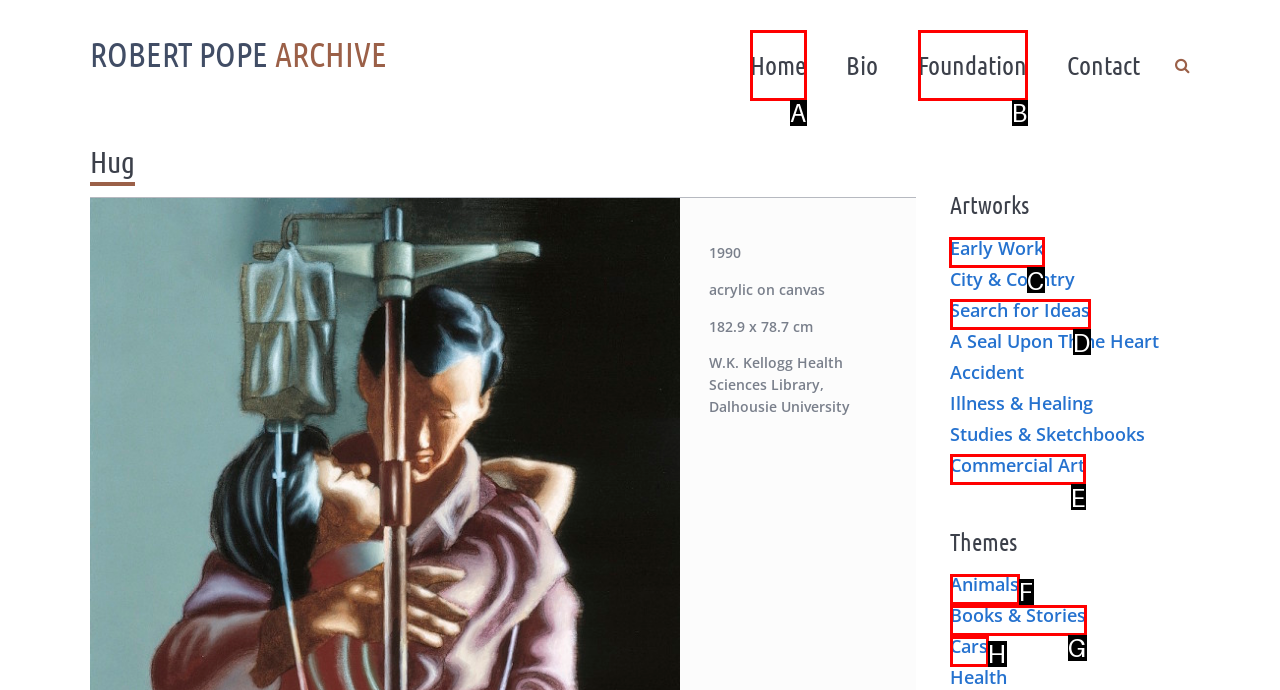Point out the correct UI element to click to carry out this instruction: explore early work
Answer with the letter of the chosen option from the provided choices directly.

C